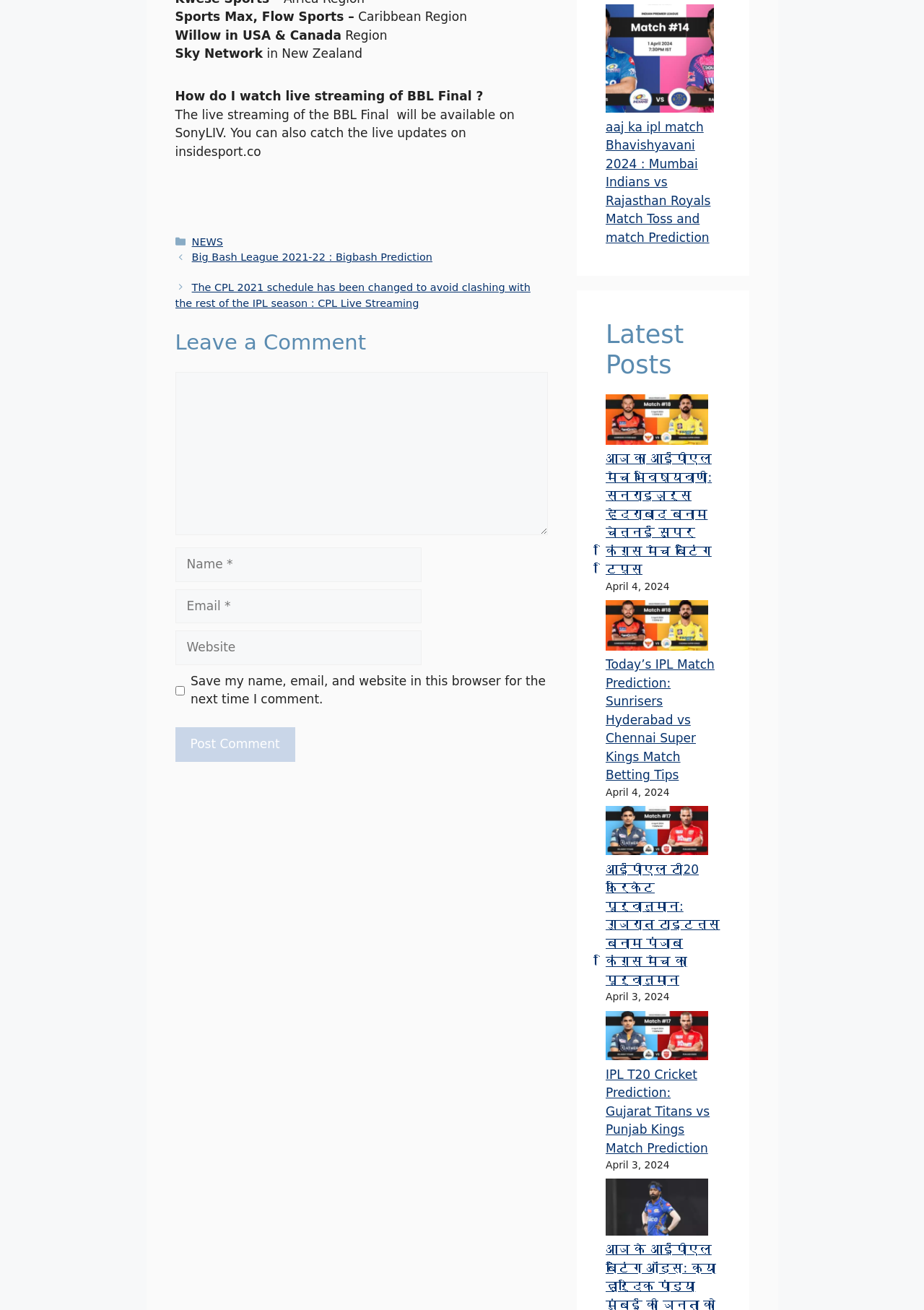Could you highlight the region that needs to be clicked to execute the instruction: "Click the 'Leave a Comment' heading"?

[0.189, 0.252, 0.593, 0.273]